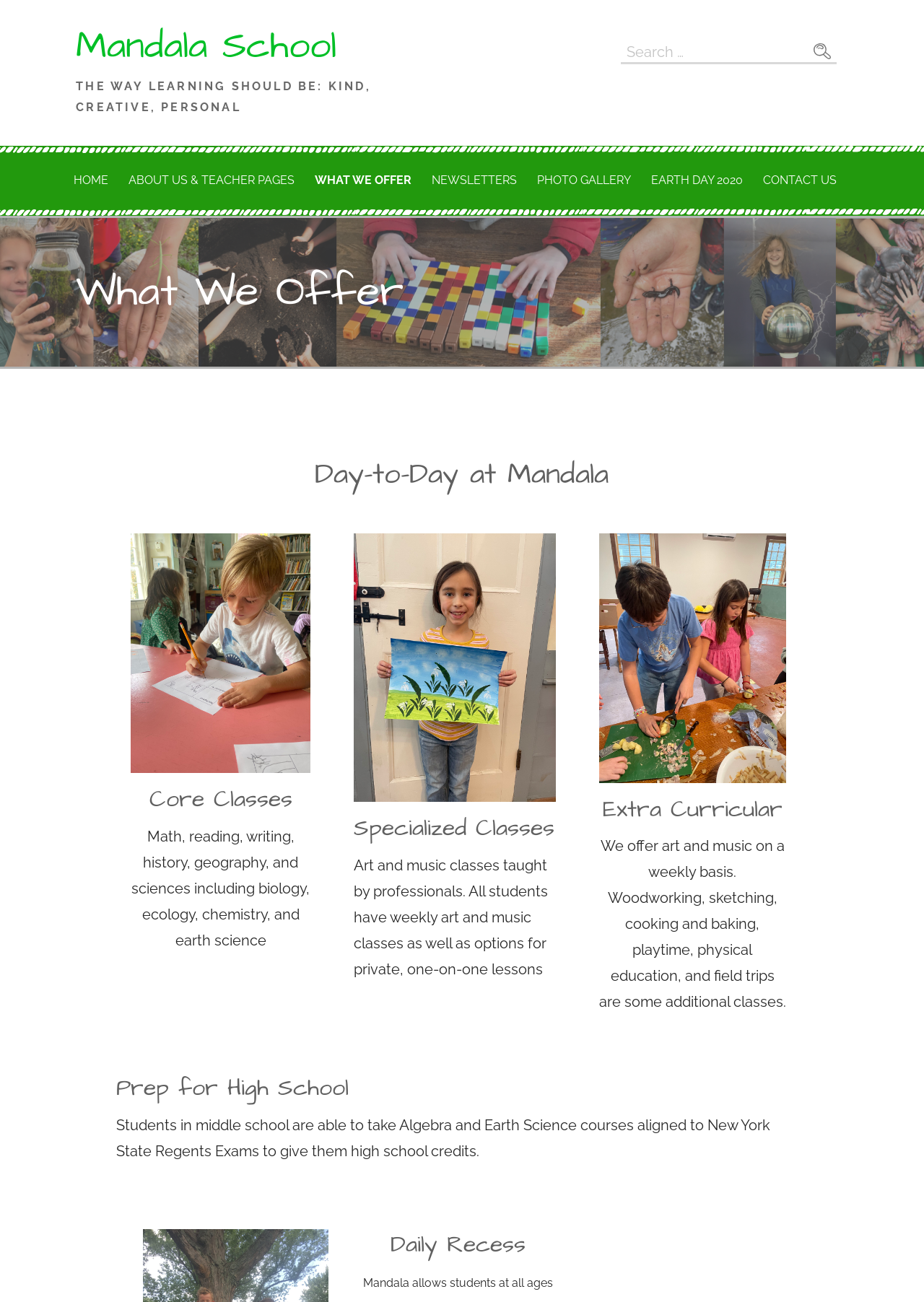Locate the headline of the webpage and generate its content.

What We Offer